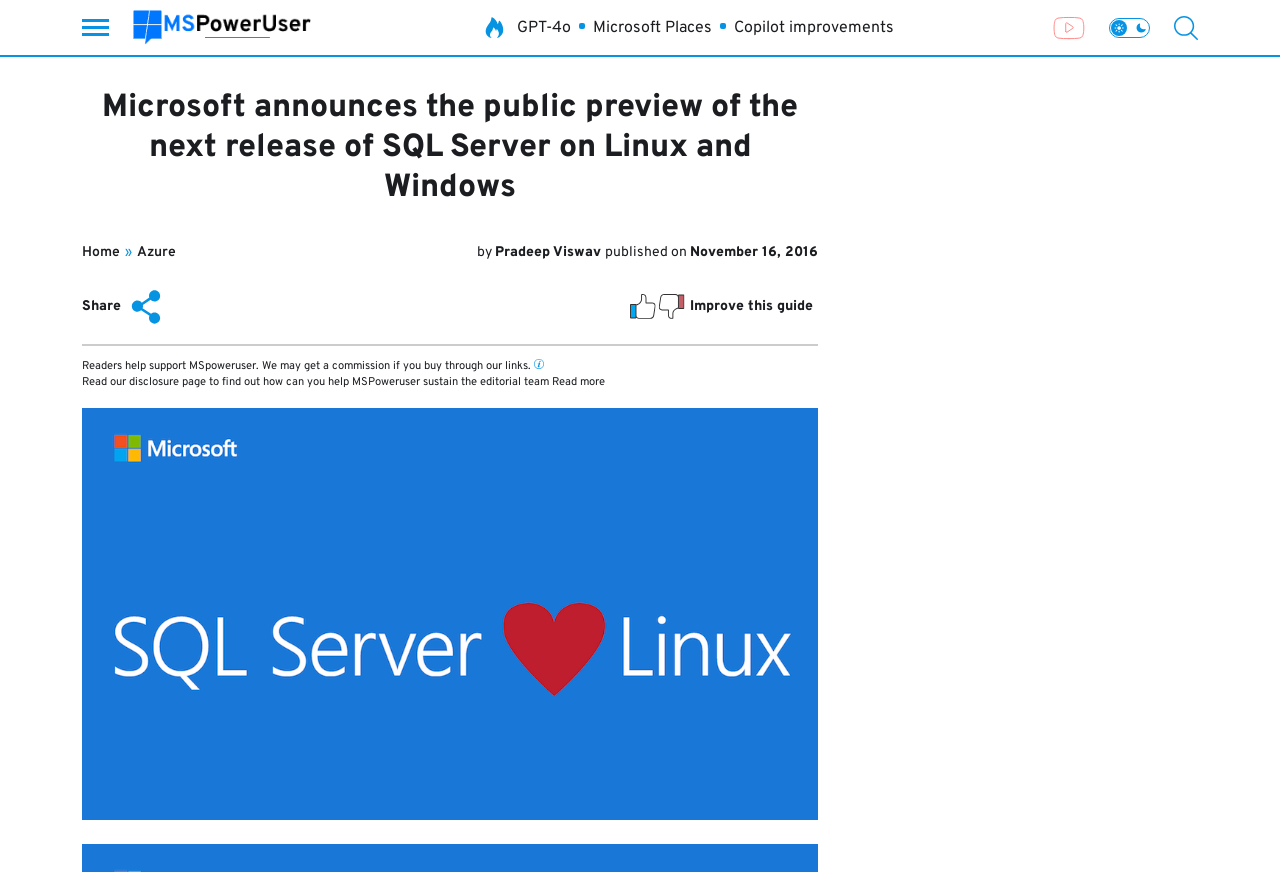Respond to the question with just a single word or phrase: 
What is the date of publication of the article?

November 16, 2016